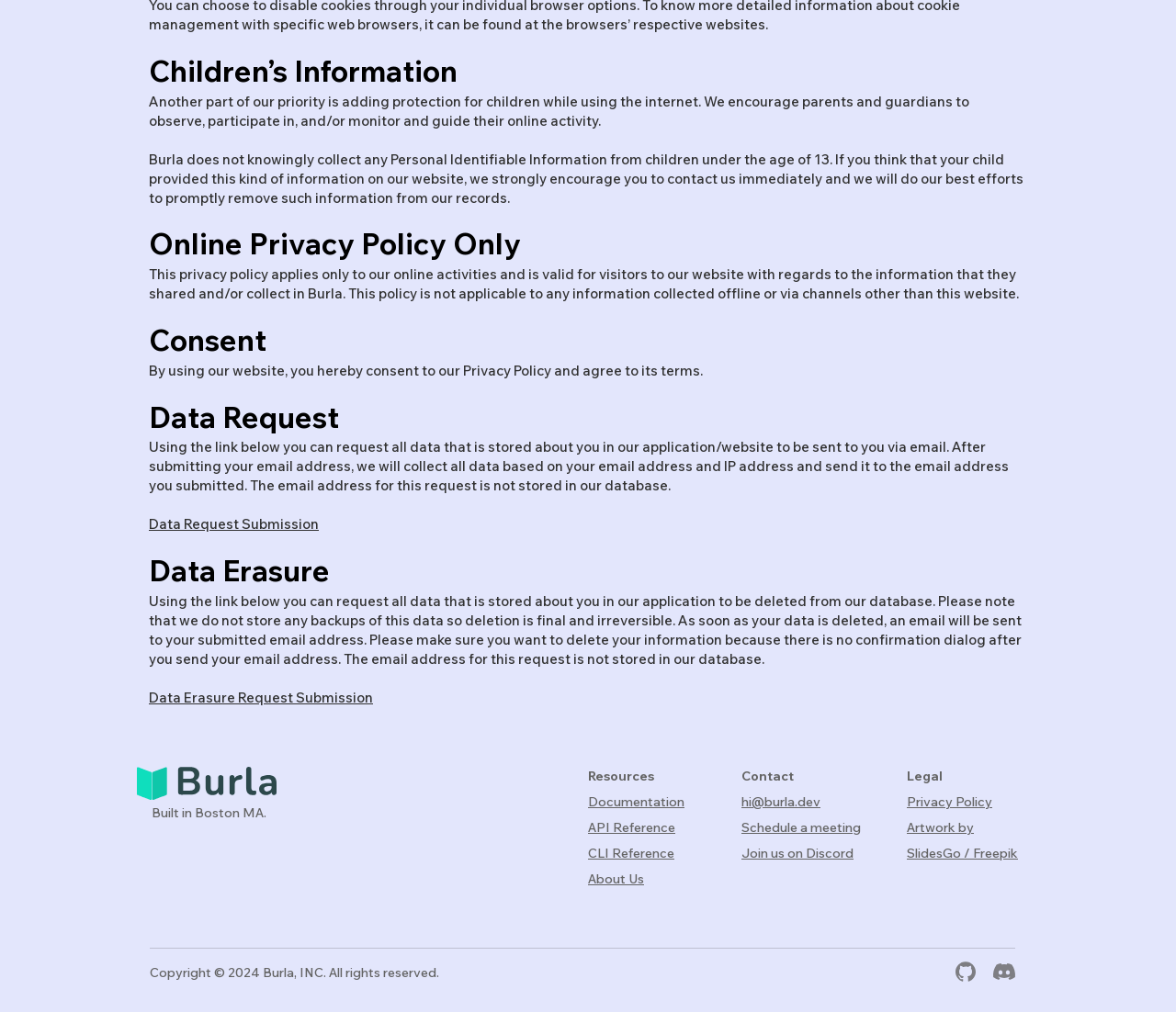Locate the bounding box coordinates of the region to be clicked to comply with the following instruction: "Request data erasure". The coordinates must be four float numbers between 0 and 1, in the form [left, top, right, bottom].

[0.127, 0.681, 0.317, 0.698]